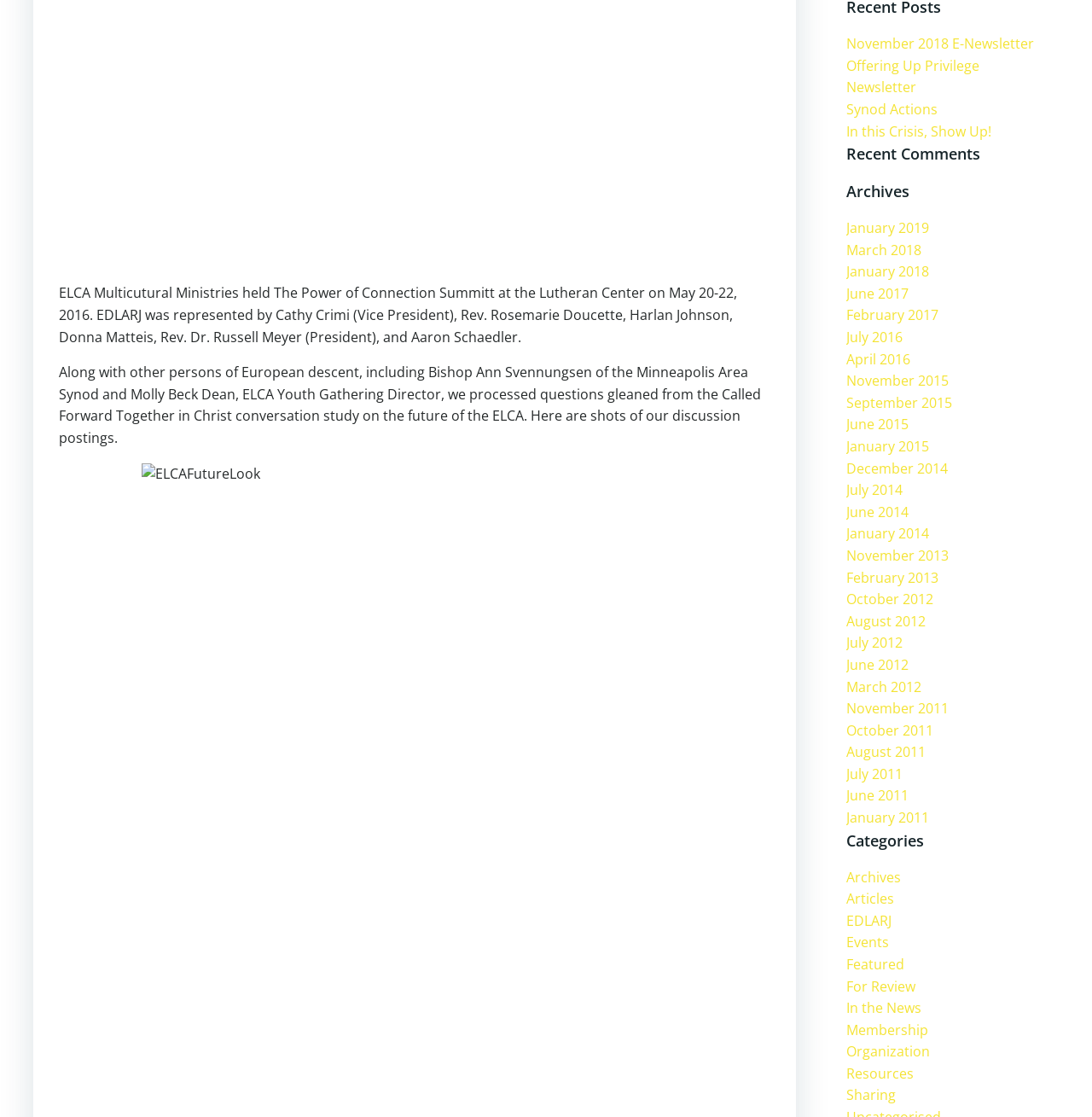Determine the bounding box of the UI element mentioned here: "November 2018 E-Newsletter". The coordinates must be in the format [left, top, right, bottom] with values ranging from 0 to 1.

[0.775, 0.031, 0.947, 0.048]